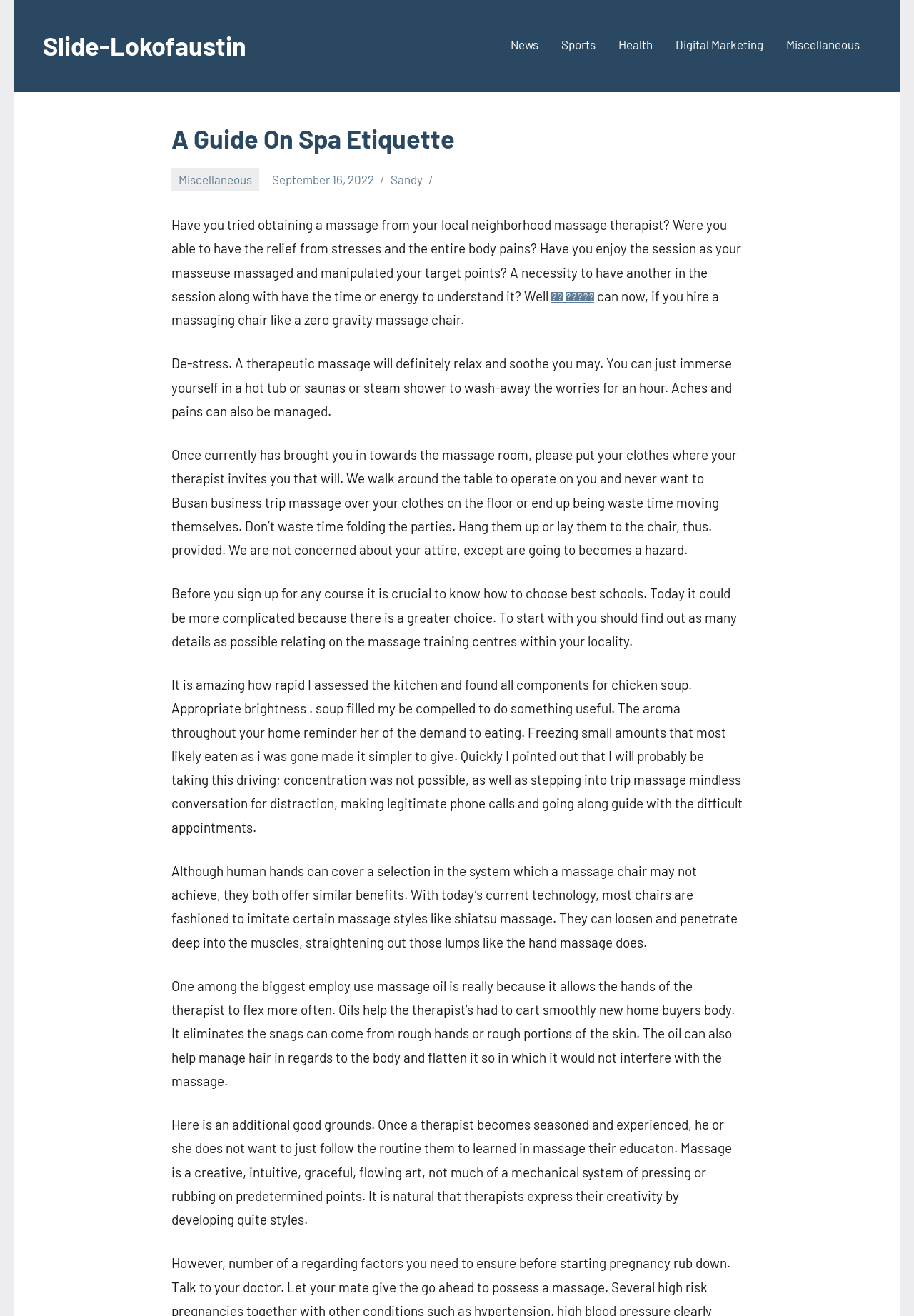Identify the bounding box coordinates of the region I need to click to complete this instruction: "Read Signs Your Vehicle Needs Reliable Auto Maintenance".

None